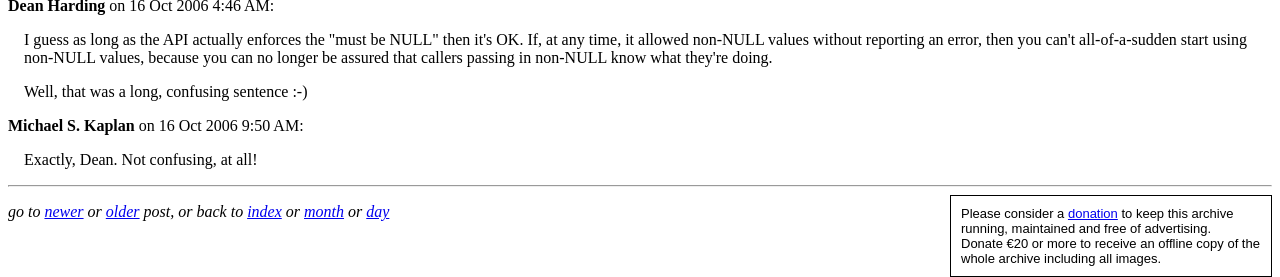Mark the bounding box of the element that matches the following description: "index".

[0.193, 0.734, 0.22, 0.796]